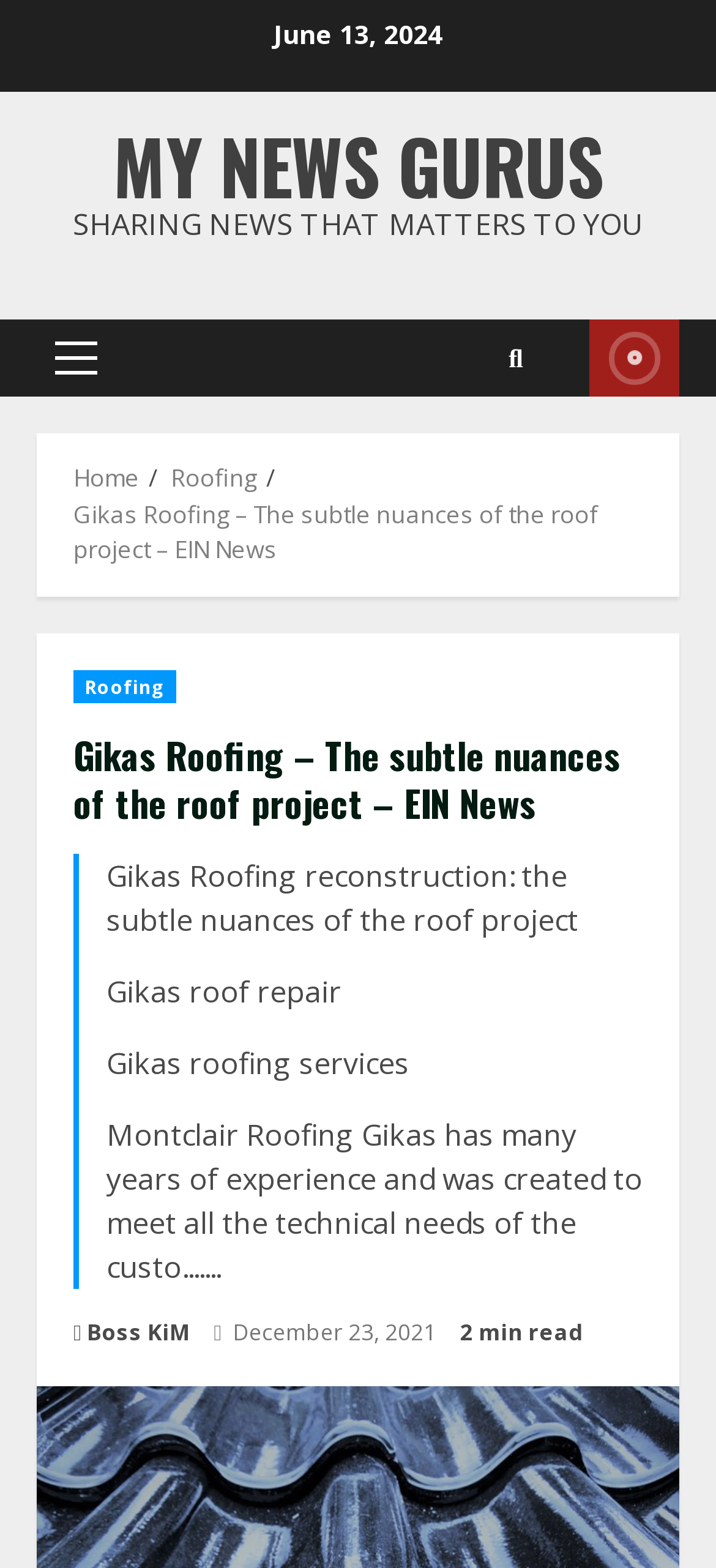Provide the bounding box coordinates of the HTML element this sentence describes: "My News Gurus". The bounding box coordinates consist of four float numbers between 0 and 1, i.e., [left, top, right, bottom].

[0.158, 0.07, 0.842, 0.141]